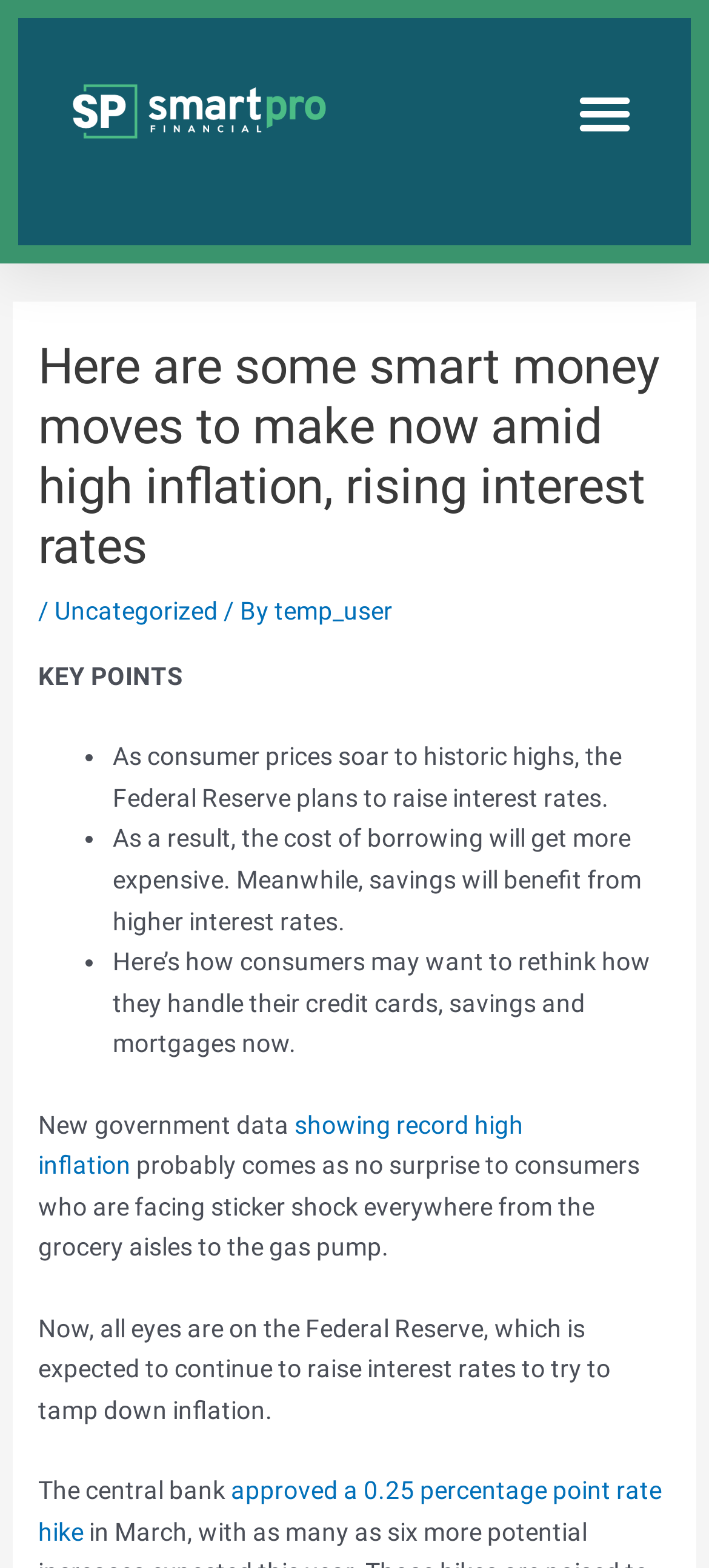Respond to the question below with a single word or phrase:
What is the expected action of the Federal Reserve?

Raise interest rates